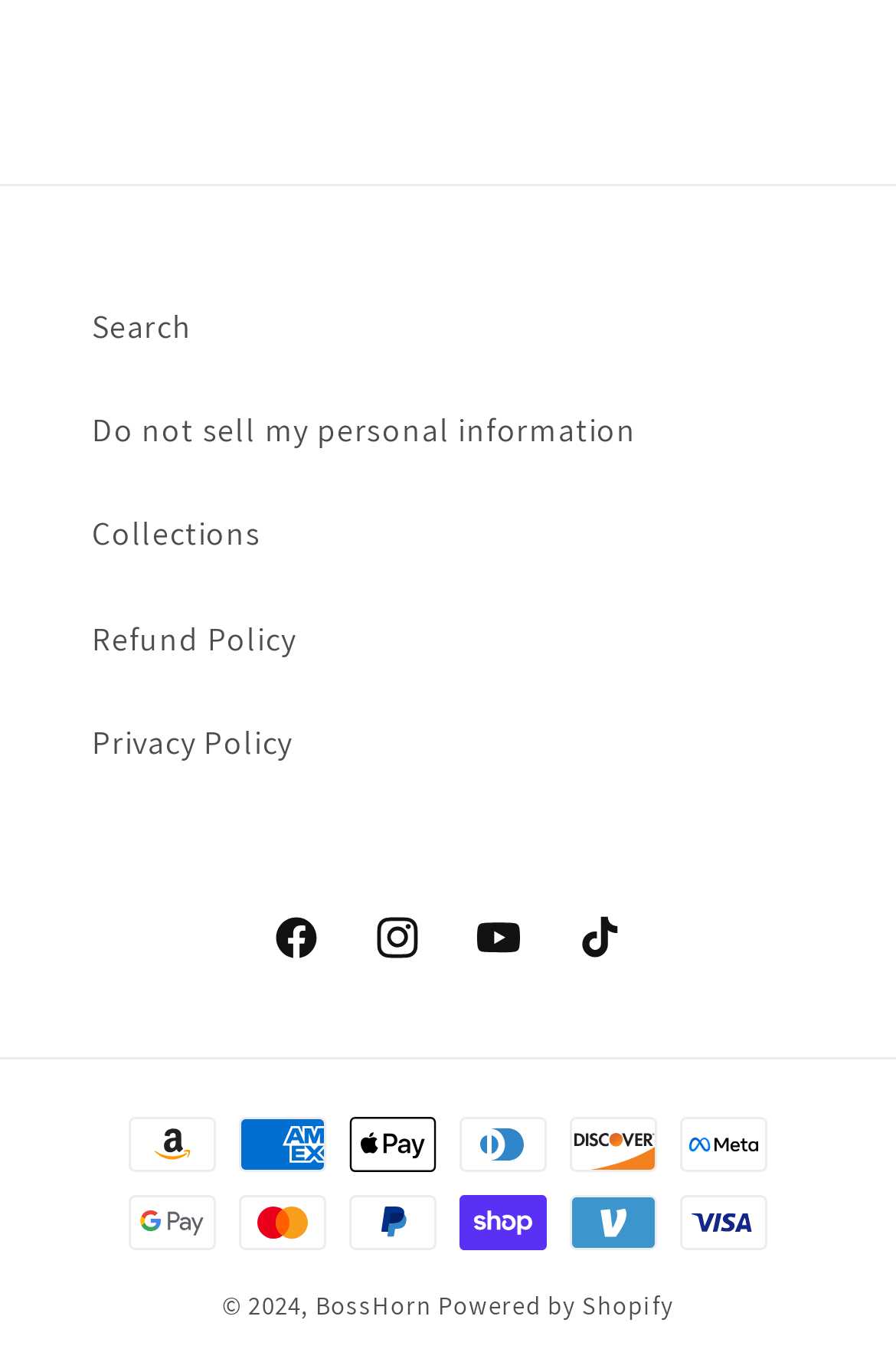What is the year mentioned in the copyright text?
Please give a detailed and elaborate answer to the question based on the image.

I found the copyright text with bounding box coordinates [0.248, 0.956, 0.352, 0.98], which mentions the year '2024'.